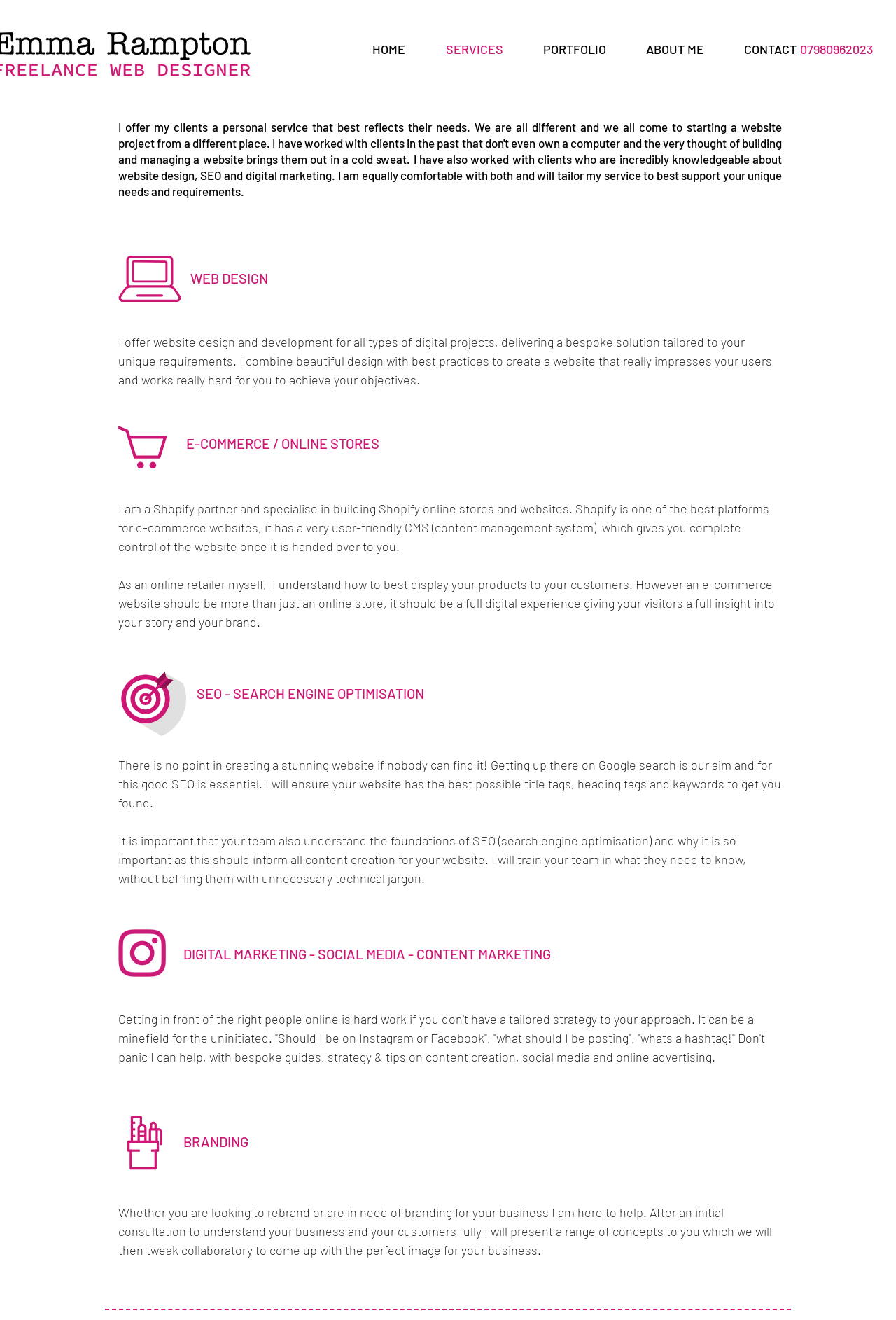Produce an elaborate caption capturing the essence of the webpage.

This webpage is about Emma Rampton's freelance web design services. At the top, there is a navigation menu with five links: "HOME", "SERVICES", "PORTFOLIO", "ABOUT ME", and "CONTACT". Below the navigation menu, there is a phone number "07980962023" displayed prominently.

The main content of the webpage is divided into several sections, each with a heading. The first section is about Emma's personal service, where she explains that she tailors her service to each client's unique needs and requirements. 

To the right of this section, there is a heading "WEB DESIGN" followed by a description of her web design and development services. Below this, there are sections on "E-COMMERCE / ONLINE STORES", where she mentions her expertise in building Shopify online stores, and "SEO - SEARCH ENGINE OPTIMISATION", where she explains the importance of good SEO for a website.

Further down, there are sections on "DIGITAL MARKETING - SOCIAL MEDIA - CONTENT MARKETING", where she offers guidance on social media and online advertising, and "BRANDING", where she describes her branding services. Throughout the webpage, there are no images except for an Instagram icon at the bottom.